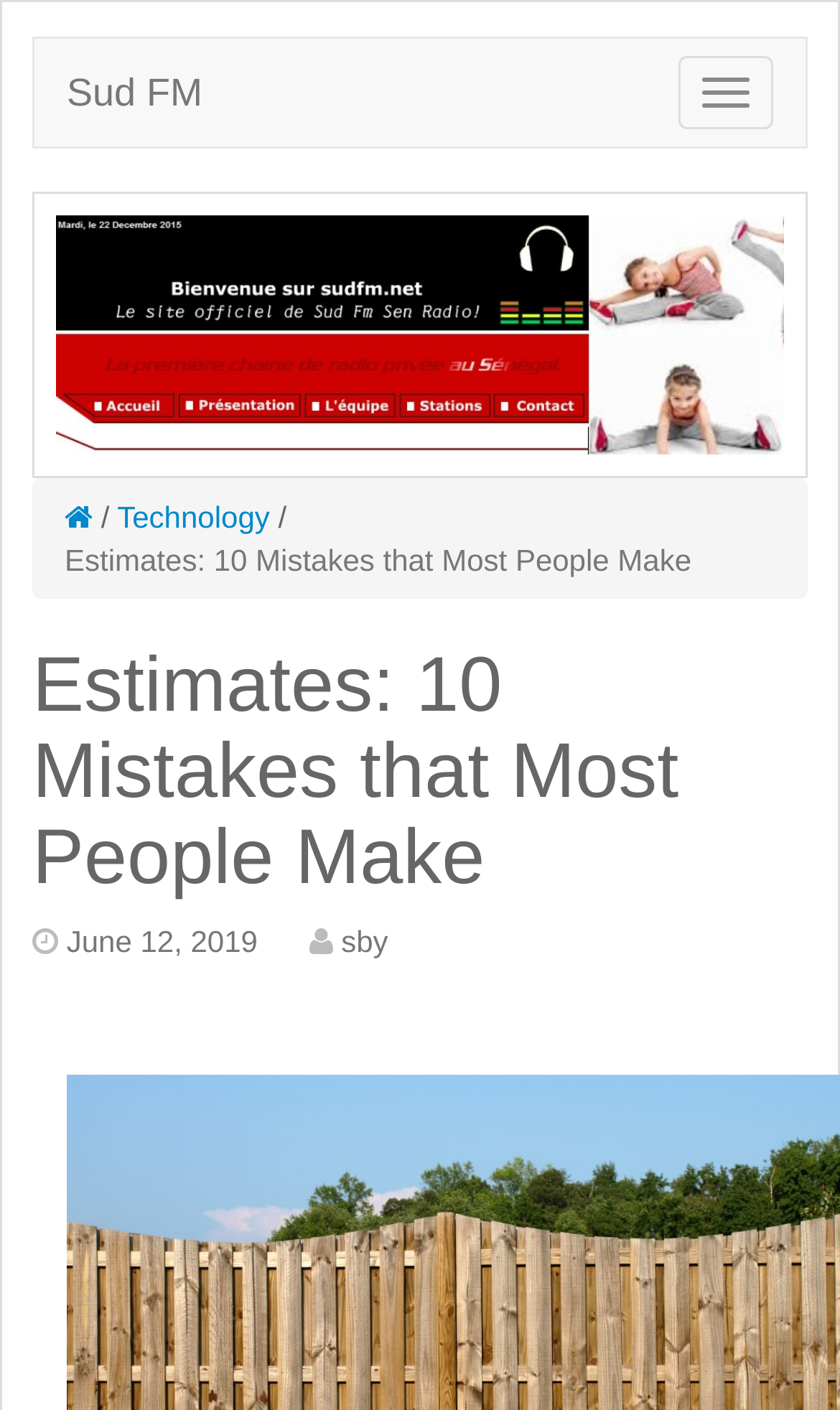Using the webpage screenshot, locate the HTML element that fits the following description and provide its bounding box: "Sud FM".

[0.041, 0.027, 0.28, 0.104]